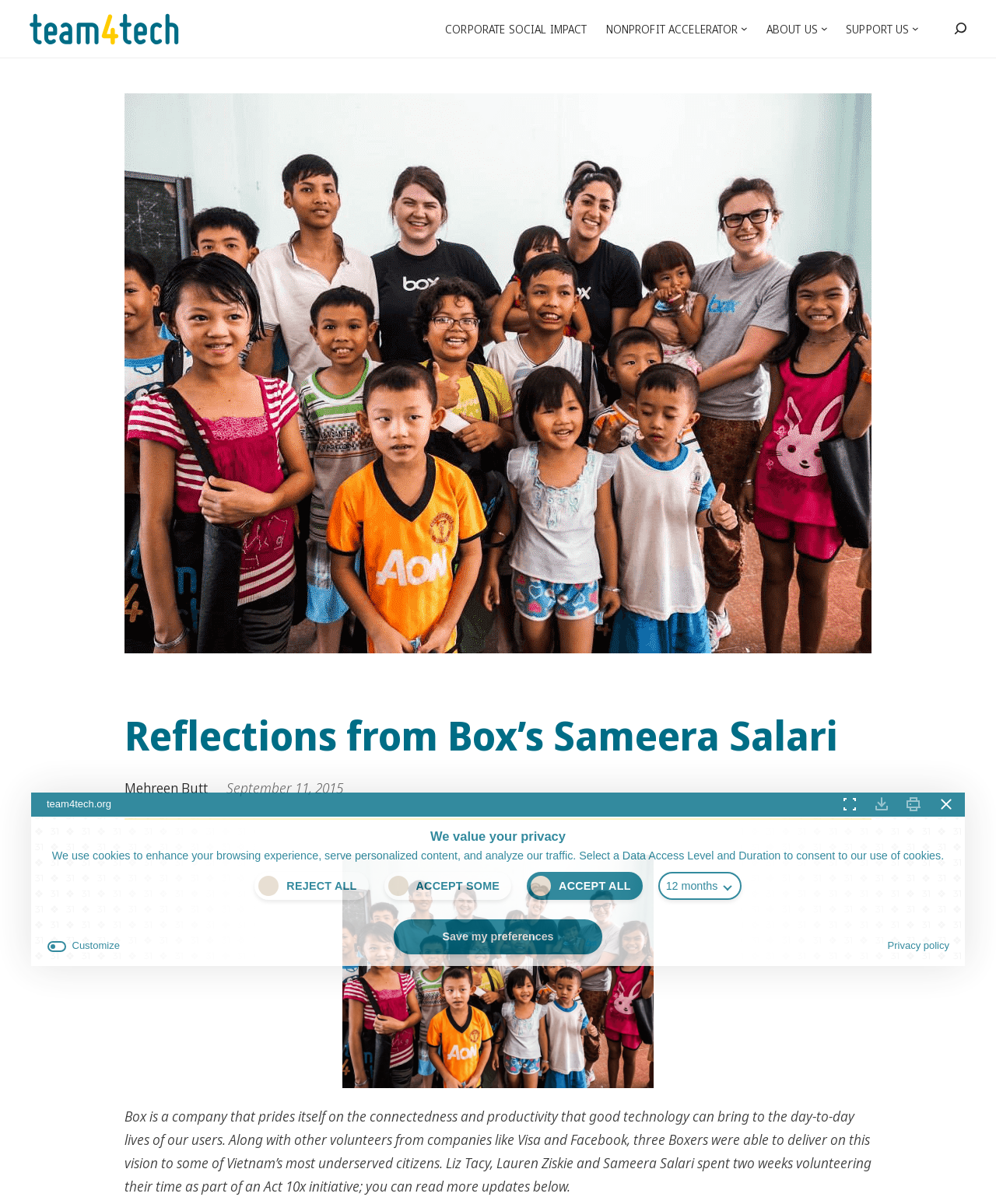What is the name of the author of the article?
From the screenshot, supply a one-word or short-phrase answer.

Mehreen Butt